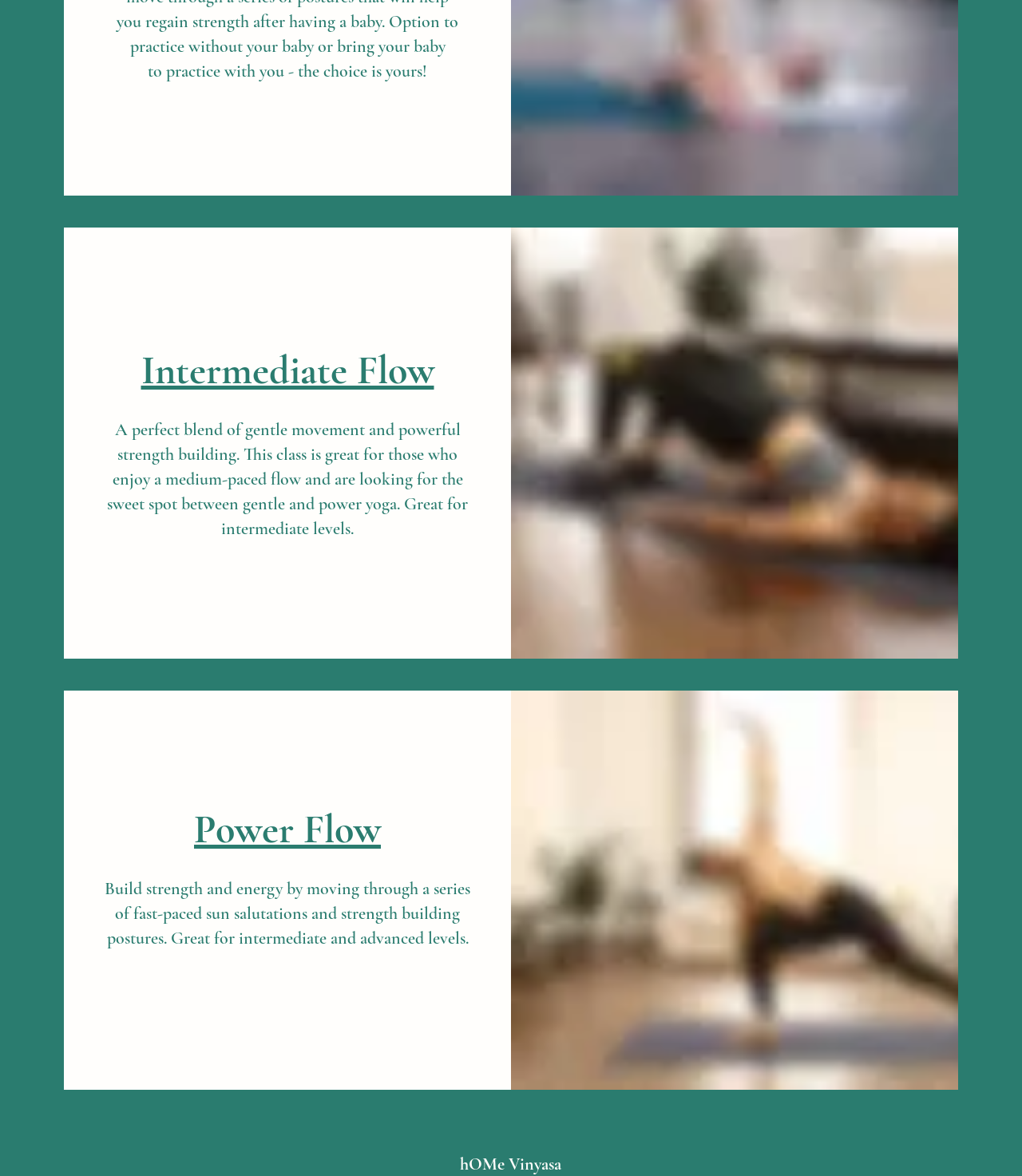Provide a one-word or one-phrase answer to the question:
What is the purpose of the Power Flow class?

Build strength and energy